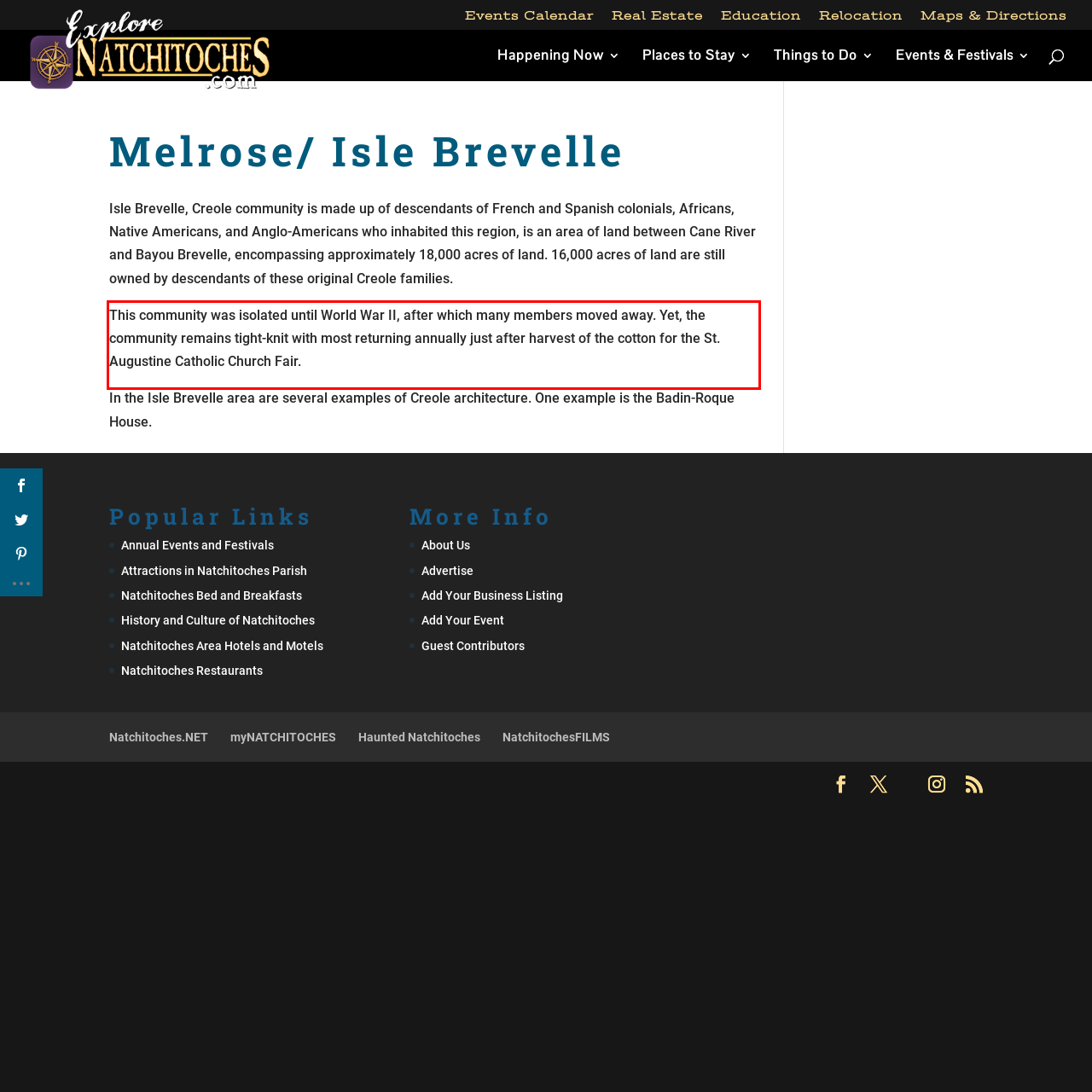Please identify and extract the text content from the UI element encased in a red bounding box on the provided webpage screenshot.

This community was isolated until World War II, after which many members moved away. Yet, the community remains tight-knit with most returning annually just after harvest of the cotton for the St. Augustine Catholic Church Fair.